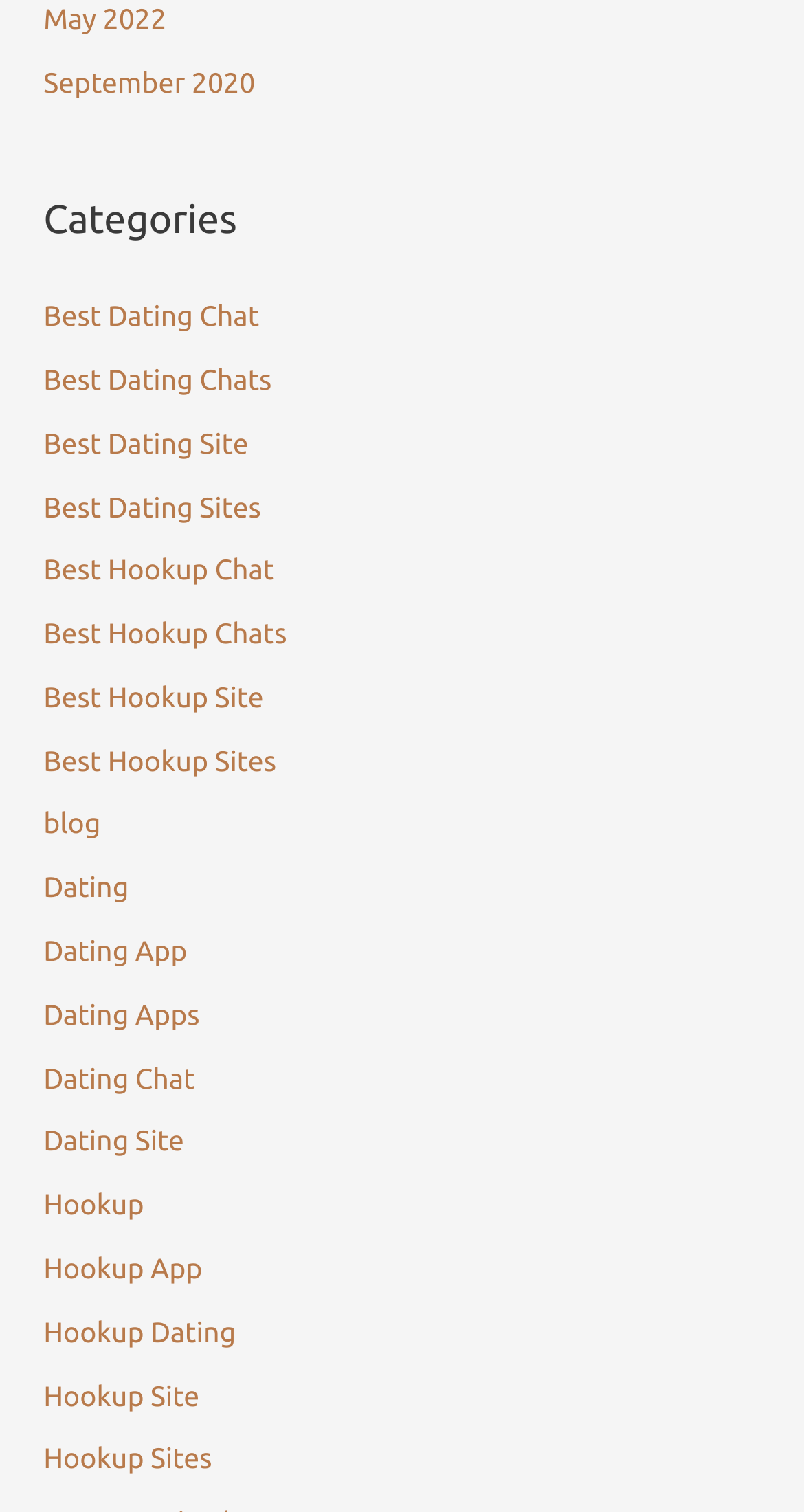Please find the bounding box coordinates of the element that must be clicked to perform the given instruction: "explore blog". The coordinates should be four float numbers from 0 to 1, i.e., [left, top, right, bottom].

[0.054, 0.534, 0.125, 0.556]